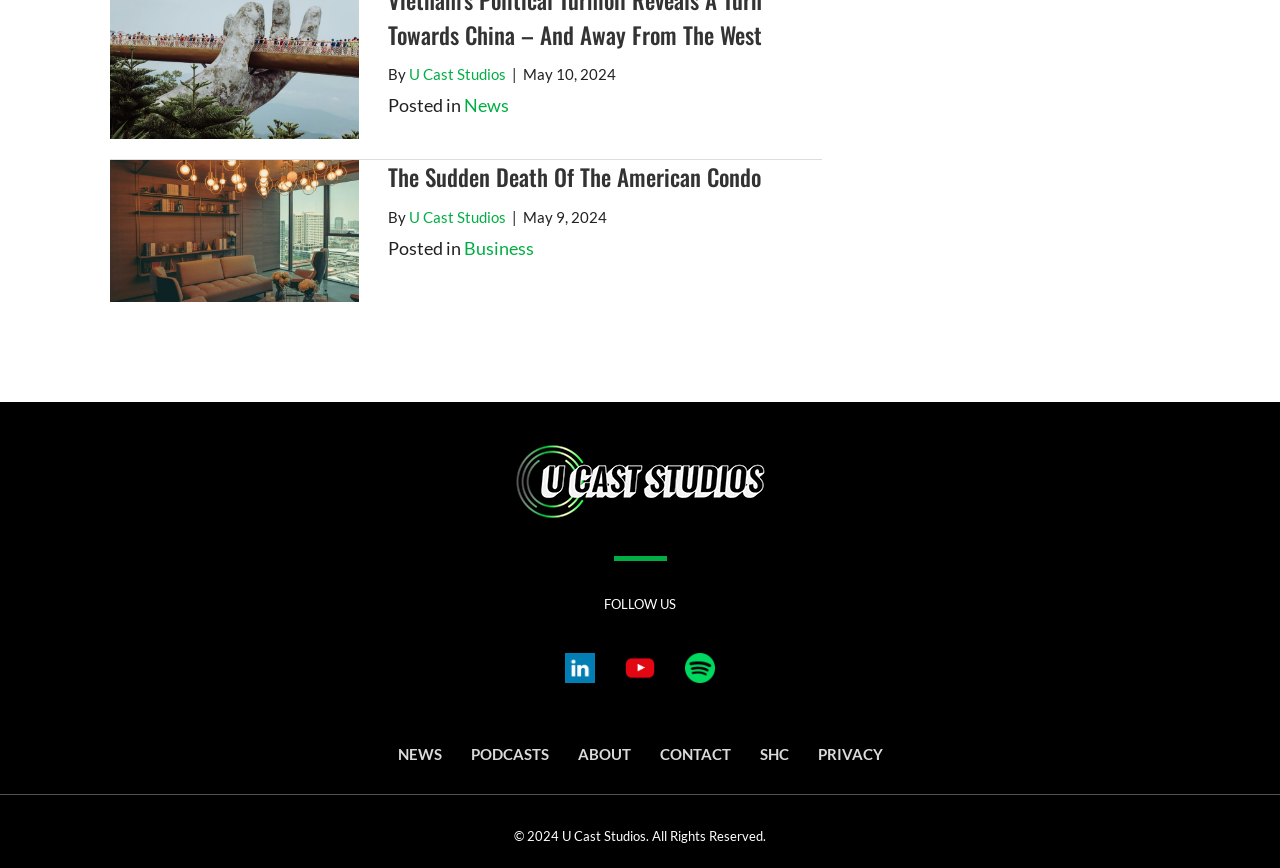Predict the bounding box of the UI element based on the description: "Podcasts". The coordinates should be four float numbers between 0 and 1, formatted as [left, top, right, bottom].

[0.357, 0.838, 0.439, 0.894]